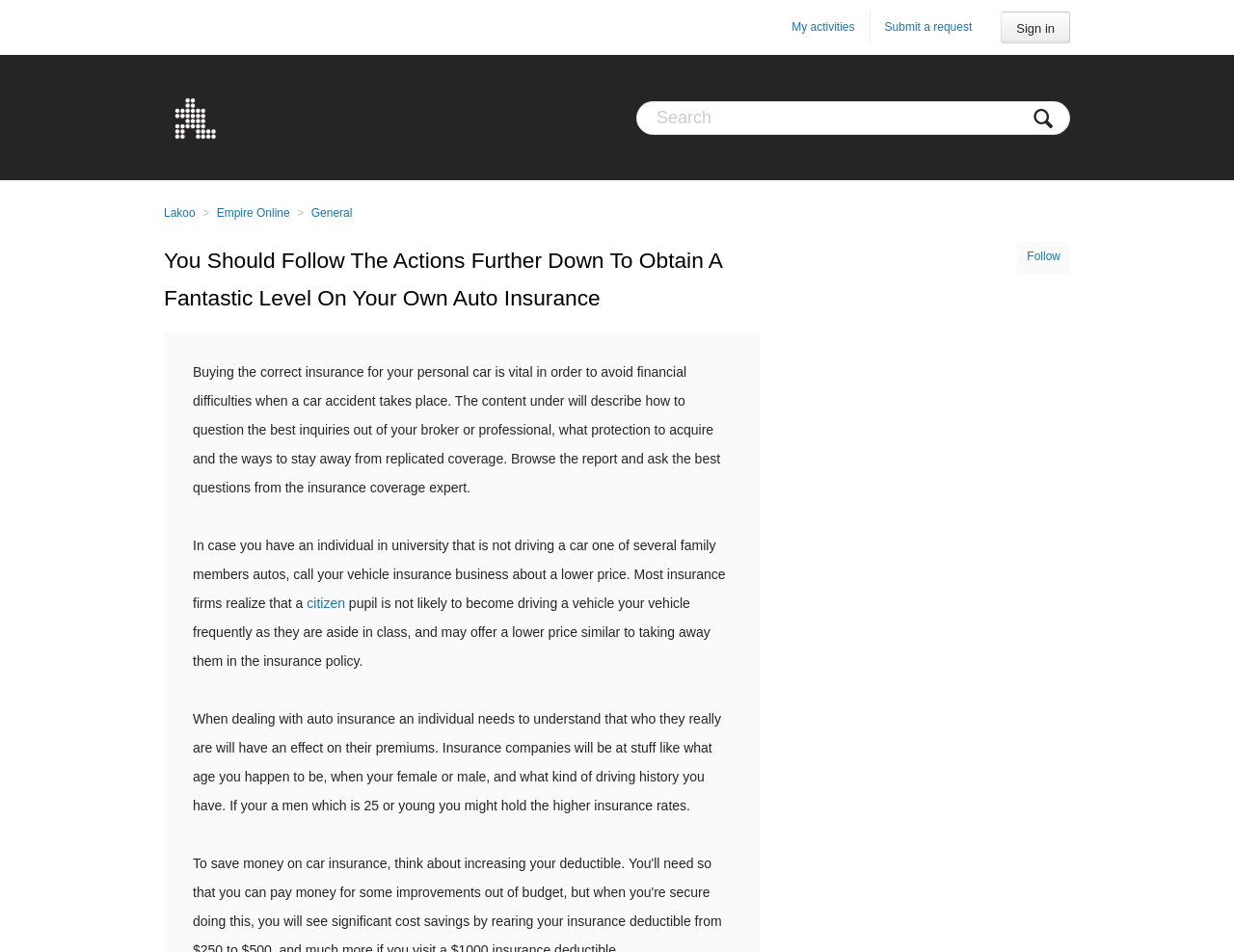Pinpoint the bounding box coordinates of the element that must be clicked to accomplish the following instruction: "Read about Blackmail Investigation Testimonials". The coordinates should be in the format of four float numbers between 0 and 1, i.e., [left, top, right, bottom].

None